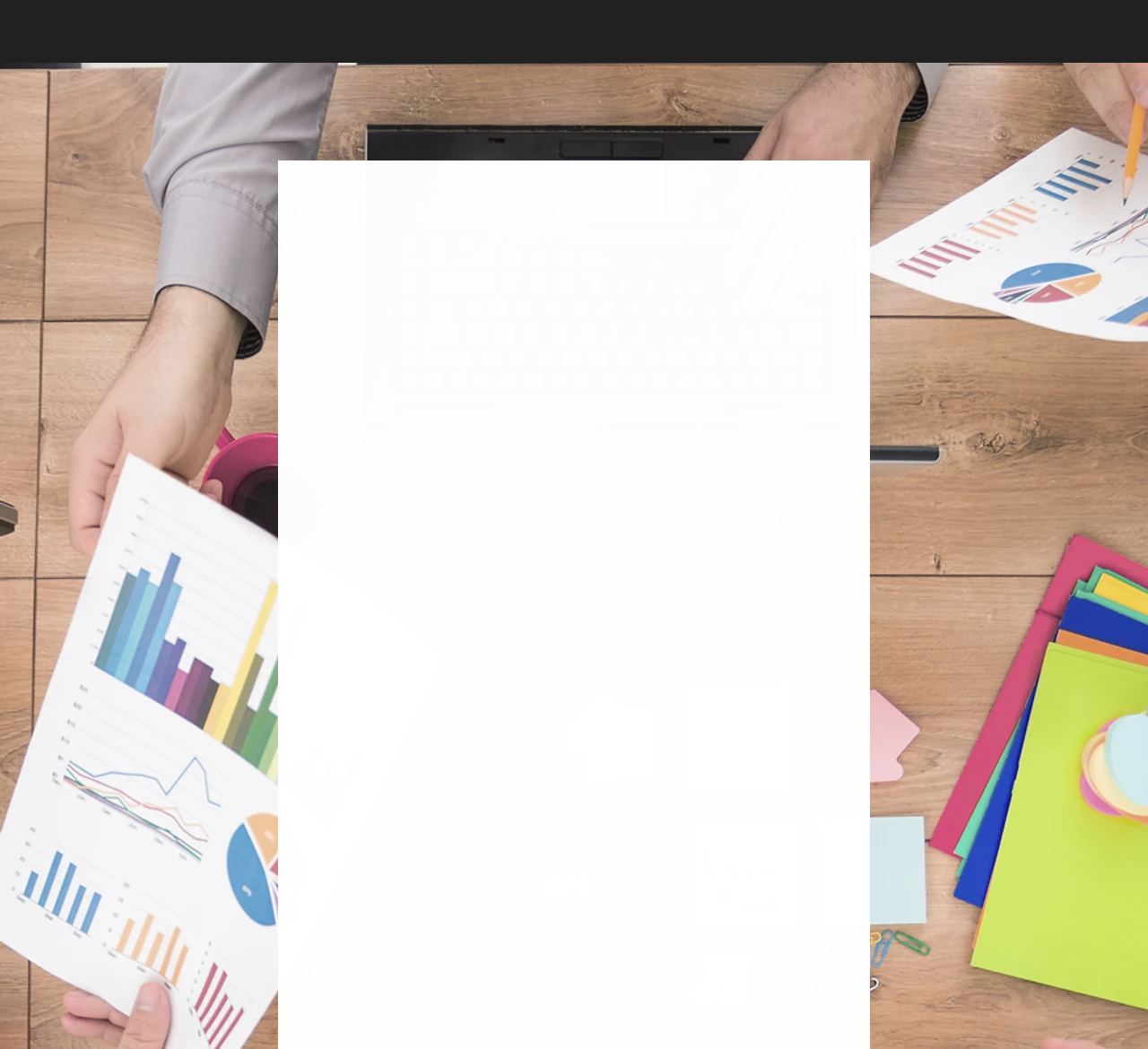Answer briefly with one word or phrase:
What is required for advertising and marketing translations?

Thorough knowledge of languages and cultural differences